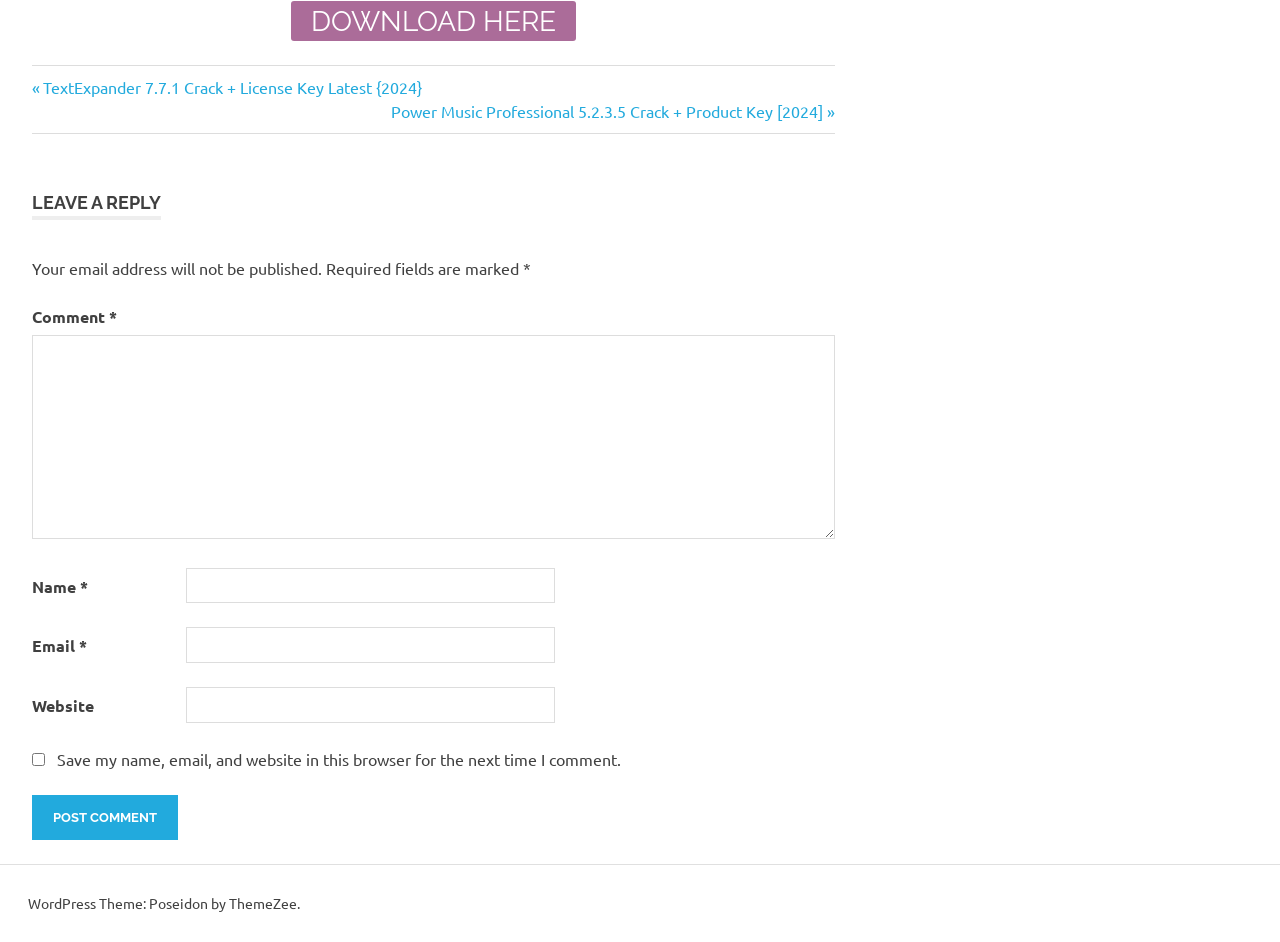Please provide a comprehensive response to the question based on the details in the image: What is the required information to leave a reply?

I examined the form elements in the 'LEAVE A REPLY' section and found that there are three required fields: 'Name', 'Email', and 'Comment'. These fields are marked with an asterisk (*) indicating that they are required.